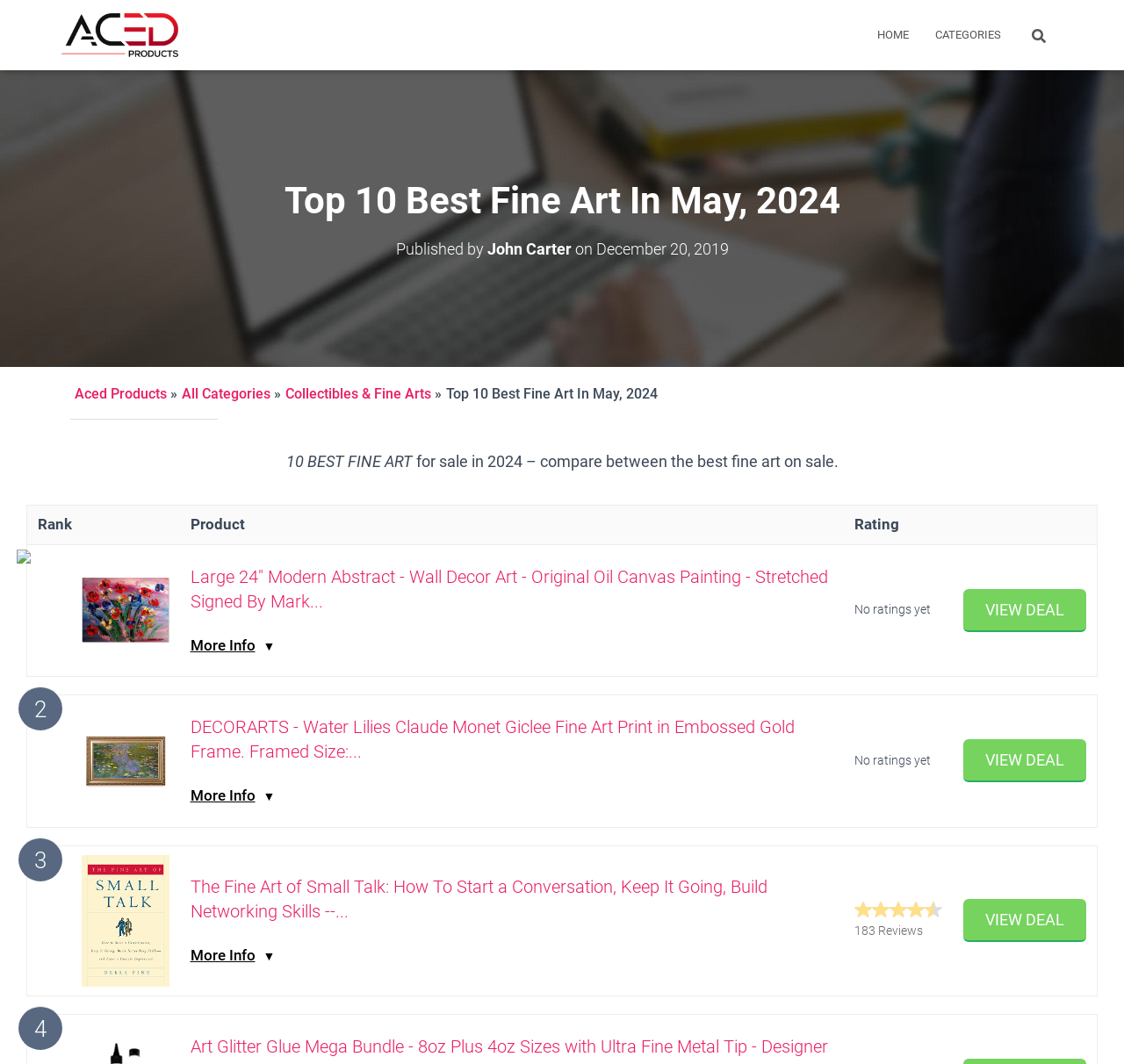Identify the bounding box coordinates of the area that should be clicked in order to complete the given instruction: "Search for fine art". The bounding box coordinates should be four float numbers between 0 and 1, i.e., [left, top, right, bottom].

[0.906, 0.012, 0.914, 0.056]